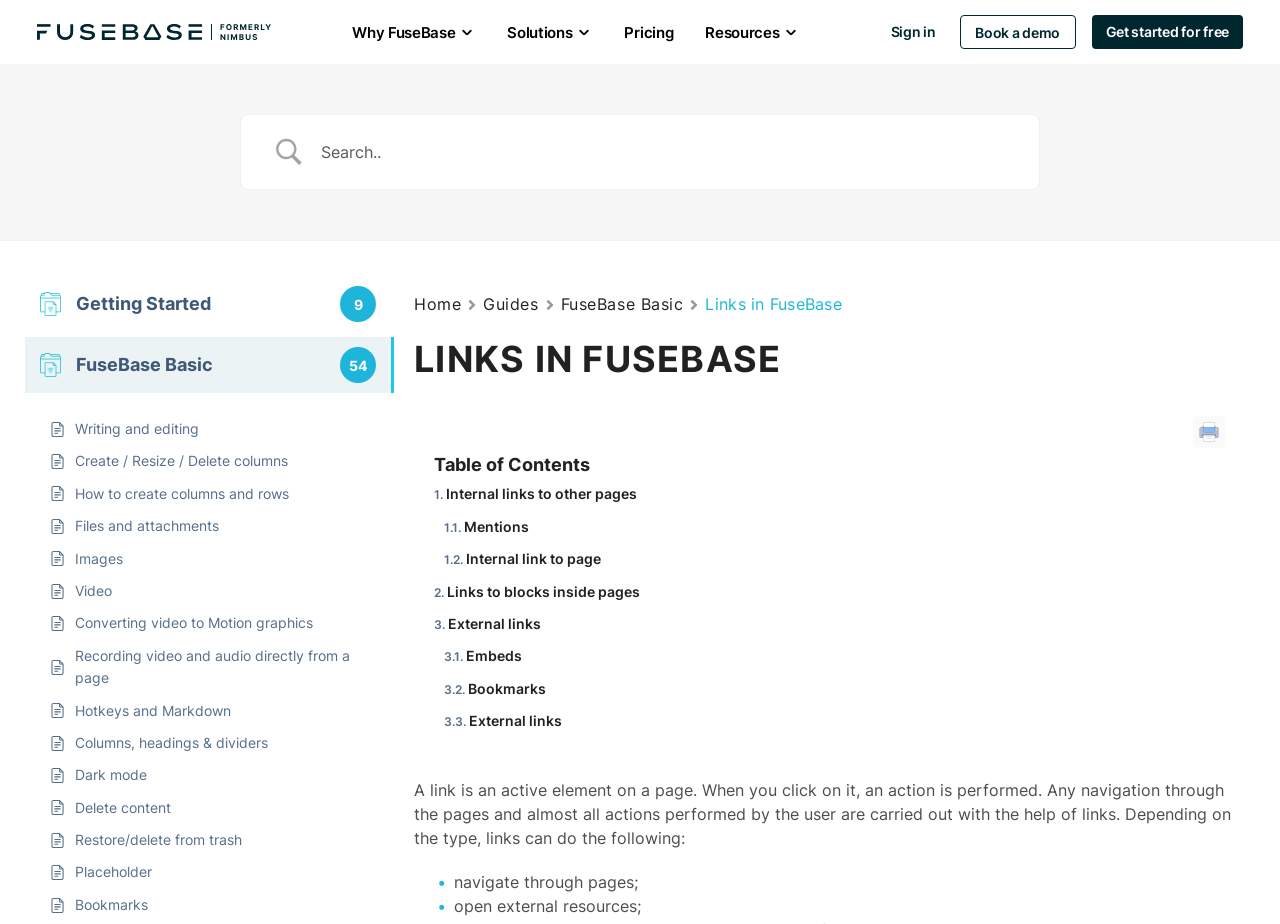Could you highlight the region that needs to be clicked to execute the instruction: "Search for something"?

[0.239, 0.155, 0.8, 0.174]